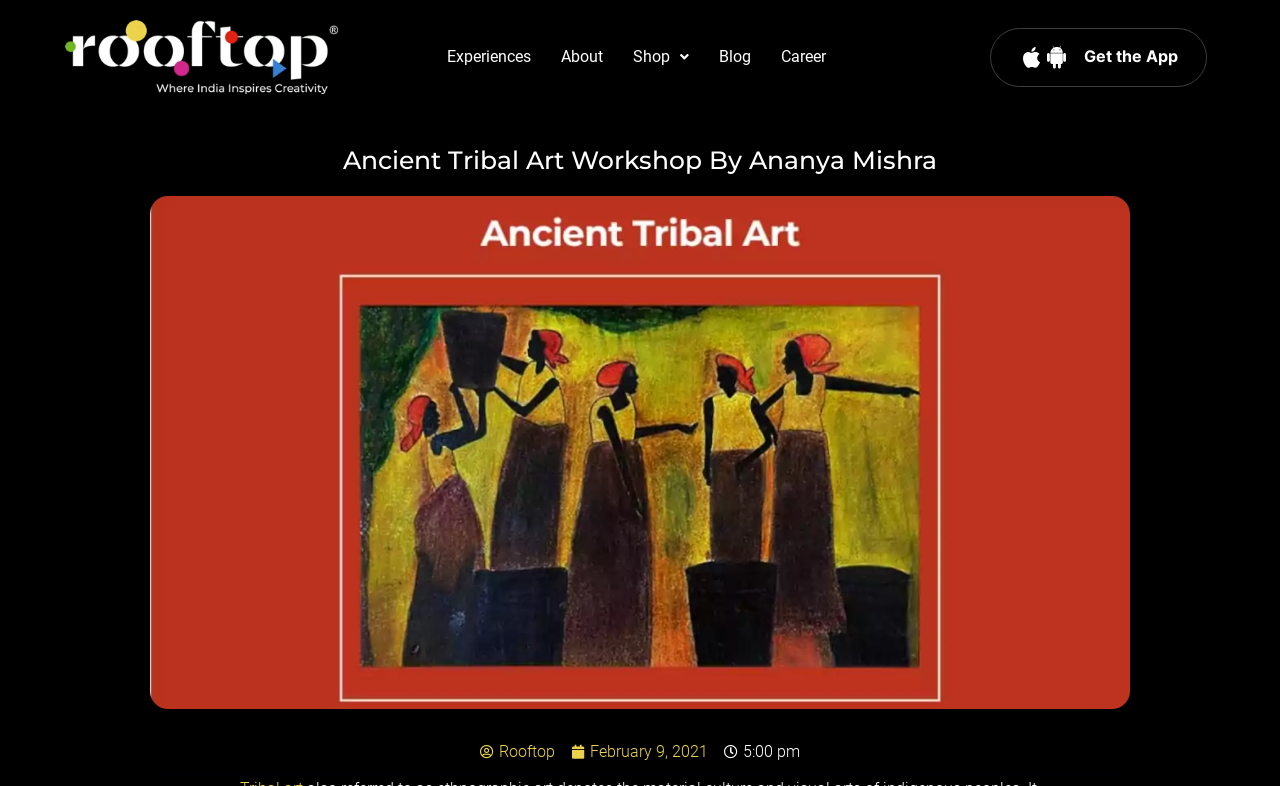Please identify the bounding box coordinates of the element on the webpage that should be clicked to follow this instruction: "Visit Rooftop". The bounding box coordinates should be given as four float numbers between 0 and 1, formatted as [left, top, right, bottom].

[0.375, 0.94, 0.434, 0.973]